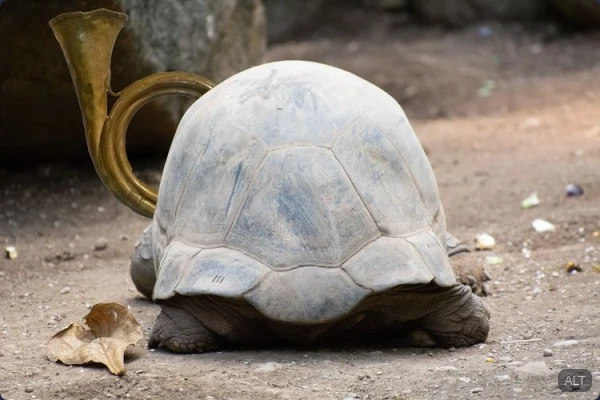What is lying on the ground near the turtle?
Provide a fully detailed and comprehensive answer to the question.

In the image, I observe that the turtle is surrounded by a natural setting, and nearby, there is a small, dried leaf lying on the ground. This leaf adds a touch of nature to the composition and creates a sense of harmony with the turtle's presence.